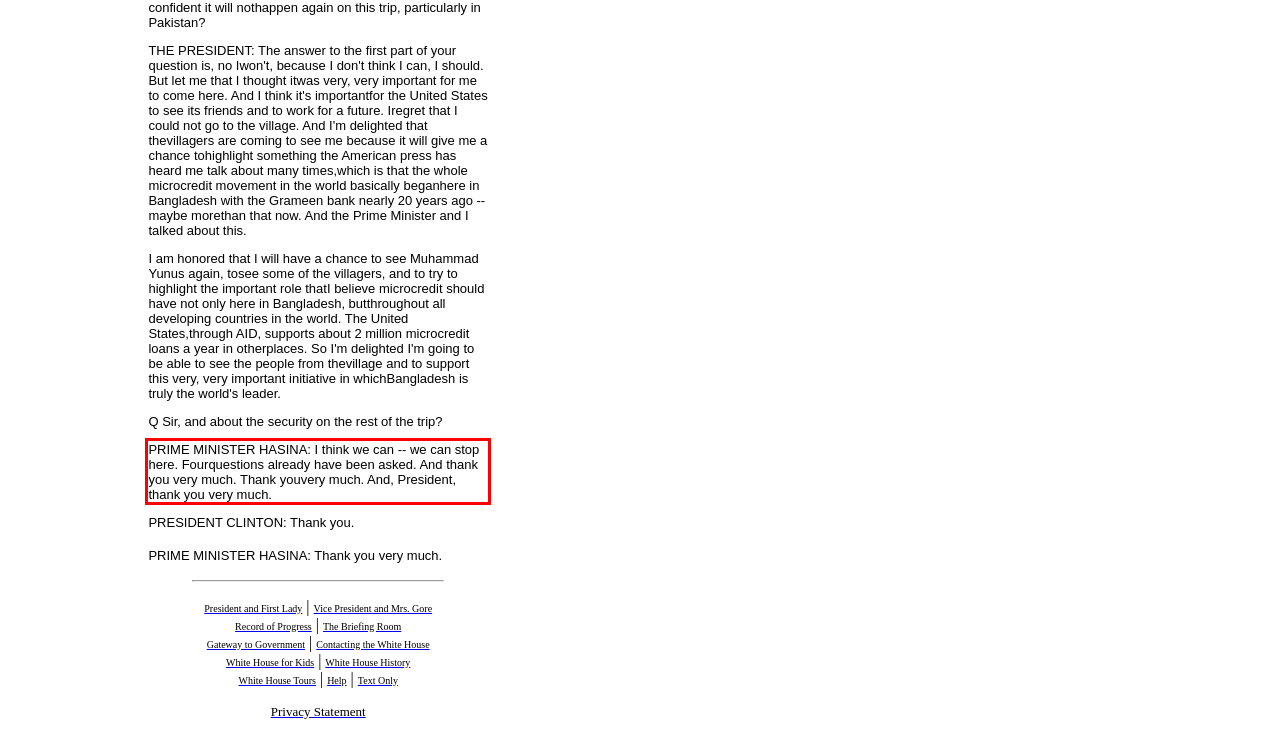Please perform OCR on the UI element surrounded by the red bounding box in the given webpage screenshot and extract its text content.

PRIME MINISTER HASINA: I think we can -- we can stop here. Fourquestions already have been asked. And thank you very much. Thank youvery much. And, President, thank you very much.